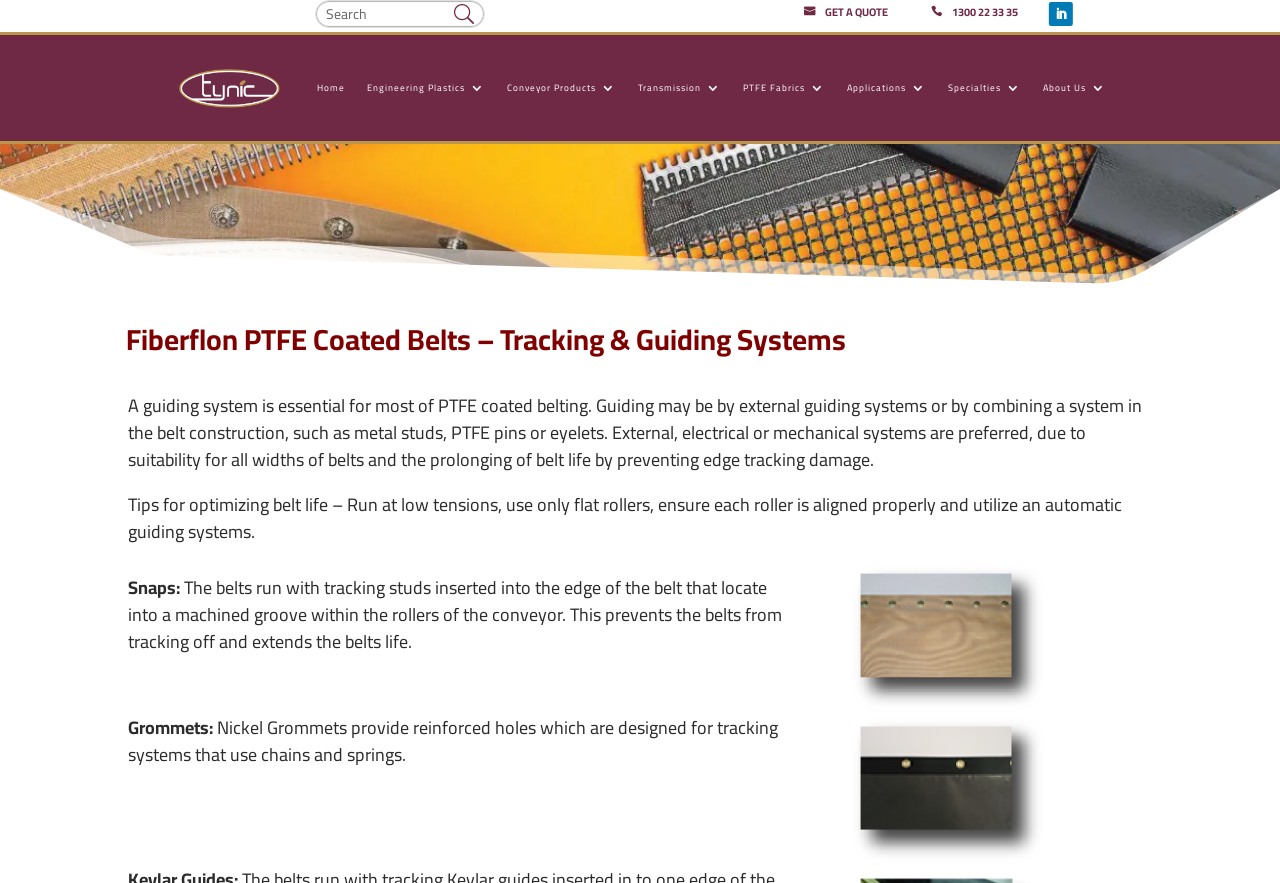Can you determine the bounding box coordinates of the area that needs to be clicked to fulfill the following instruction: "Get a quote"?

[0.636, 0.006, 0.693, 0.031]